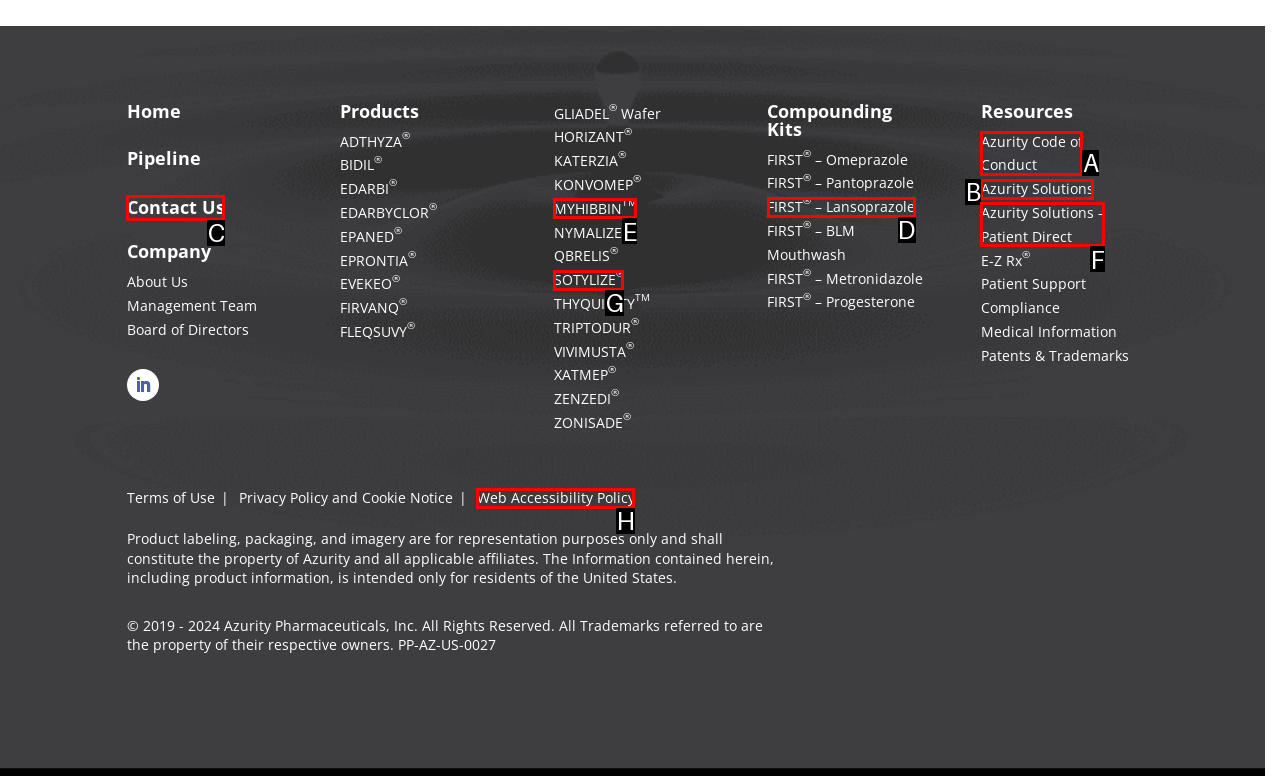Identify the HTML element to click to execute this task: Read Azurity Code of Conduct Respond with the letter corresponding to the proper option.

A